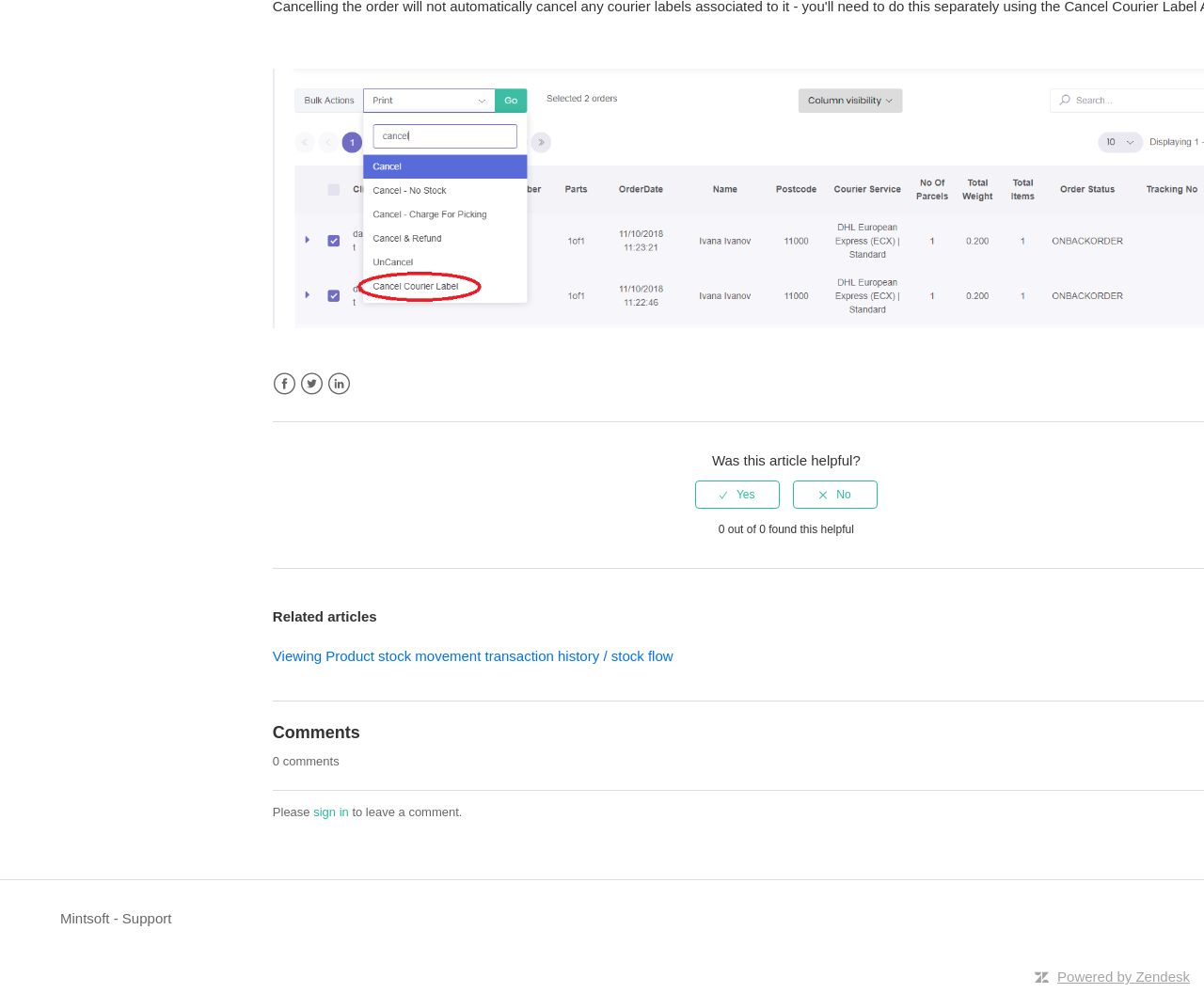Please locate the bounding box coordinates of the element that should be clicked to achieve the given instruction: "Check the pricing".

None